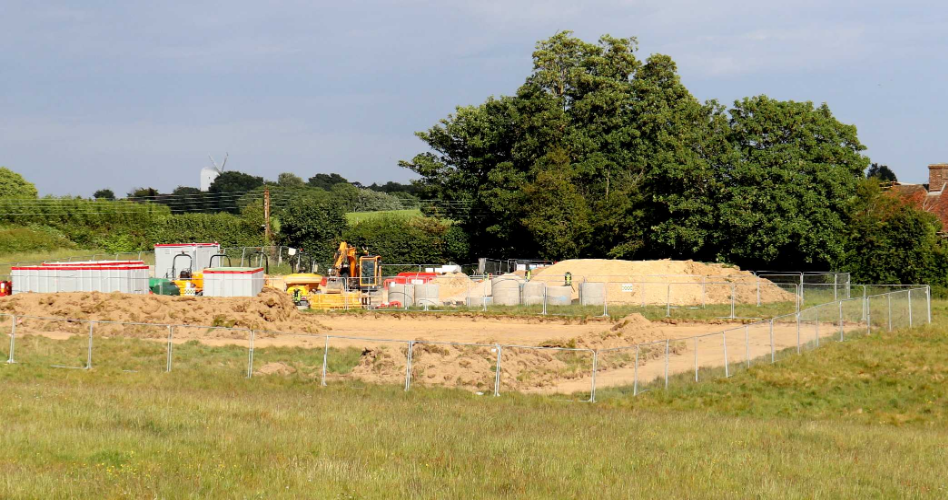Give a detailed account of the contents of the image.

The image depicts a construction site in a rural area, showcasing various pieces of heavy machinery and materials being utilized for an ongoing project. In the foreground, freshly excavated earth is piled up, indicating recent land disturbance. To the left, several large storage tanks are visible, likely used for containing liquid materials relevant to the construction or sewage management activities taking place at the site. A fenced perimeter surrounds the work area, emphasizing safety and restricted access. In the distance, lush green trees and vegetation outline the site, contrasting with the industrial elements present. This particular construction effort is linked to a significant environmental initiative, as noted in relation to Southern Water's recent endeavors in Herstmonceux, Sussex, which includes work on sewage management and treatment facilities. The setting is emblematic of the ongoing efforts to address environmental challenges, particularly those concerning wastewater management.